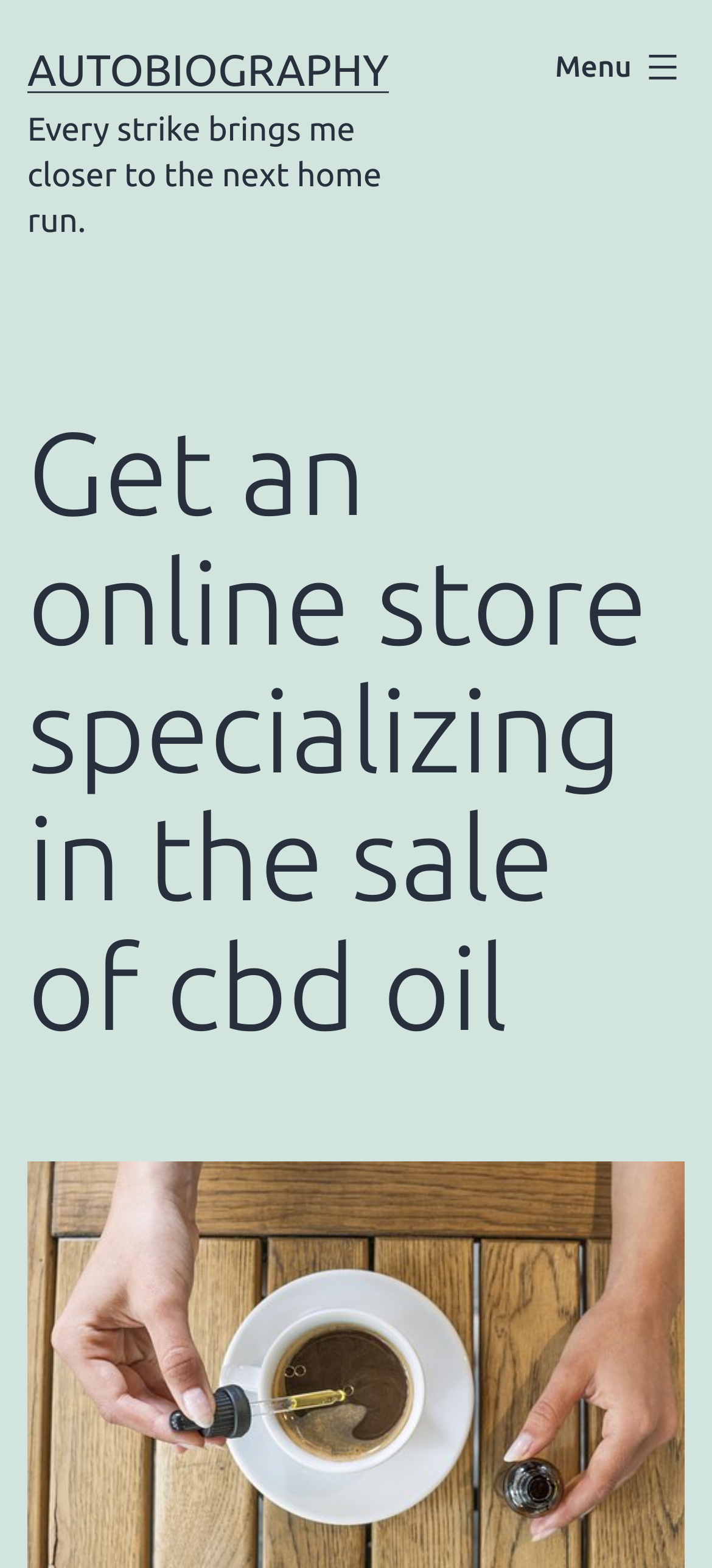Find the bounding box coordinates for the UI element whose description is: "Autobiography". The coordinates should be four float numbers between 0 and 1, in the format [left, top, right, bottom].

[0.038, 0.029, 0.546, 0.06]